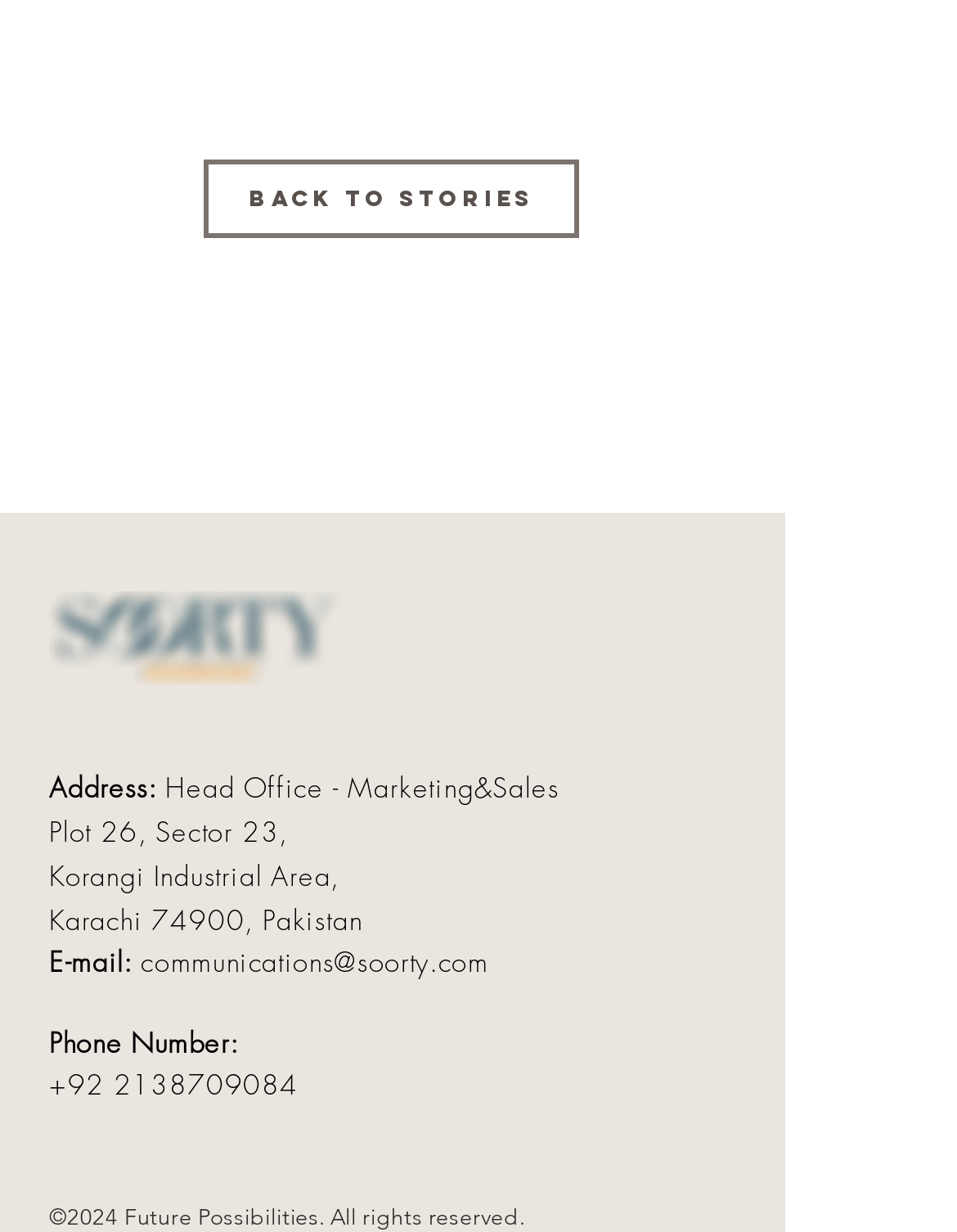Determine the bounding box coordinates for the HTML element described here: "+92 2138709084".

[0.051, 0.864, 0.312, 0.893]